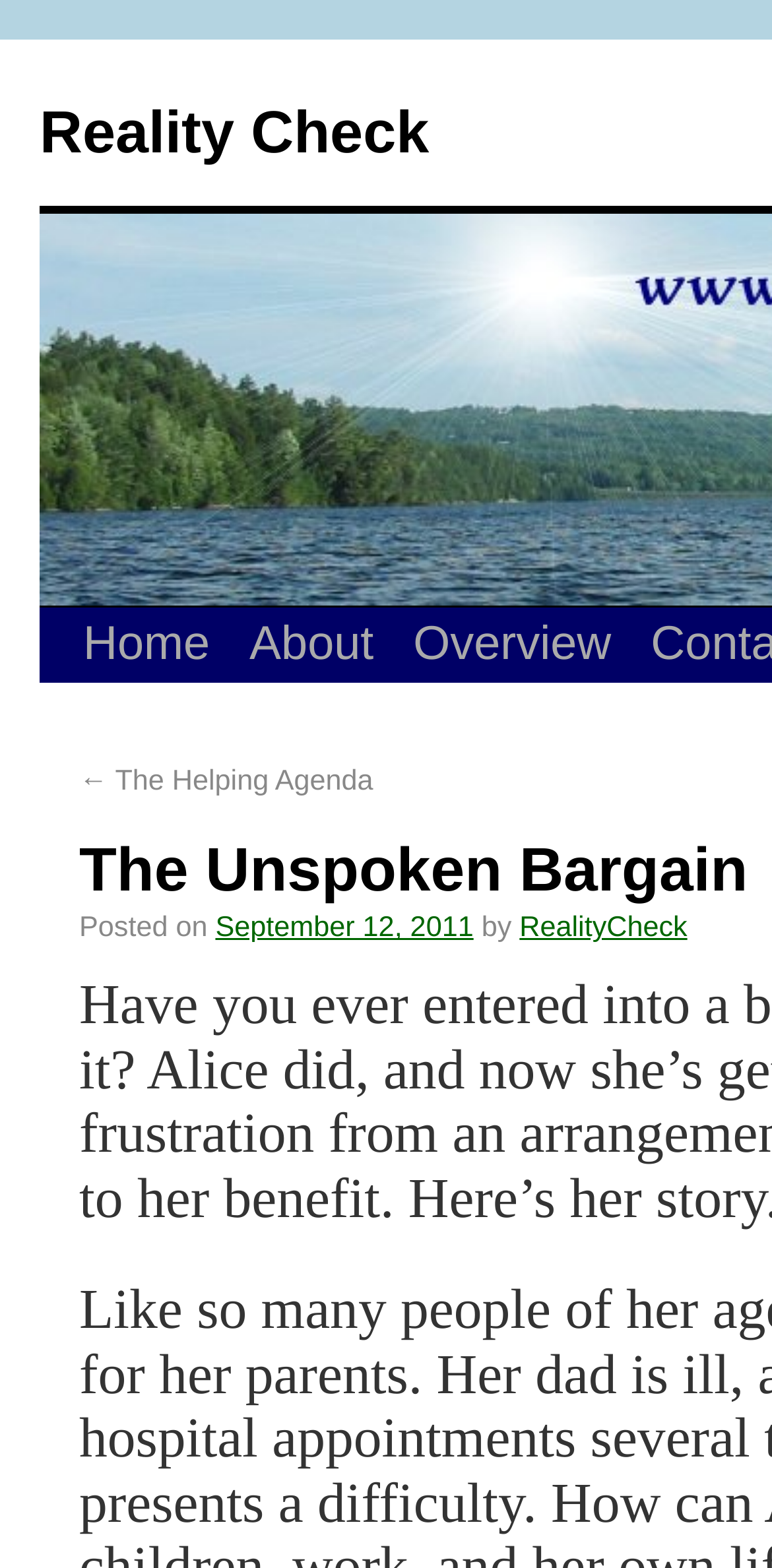What are the main sections of this website?
Please give a detailed and elaborate answer to the question based on the image.

I found the main sections by looking at the links at the top of the page, which are 'Home', 'About', and 'Overview', indicating that these are the main sections of this website.